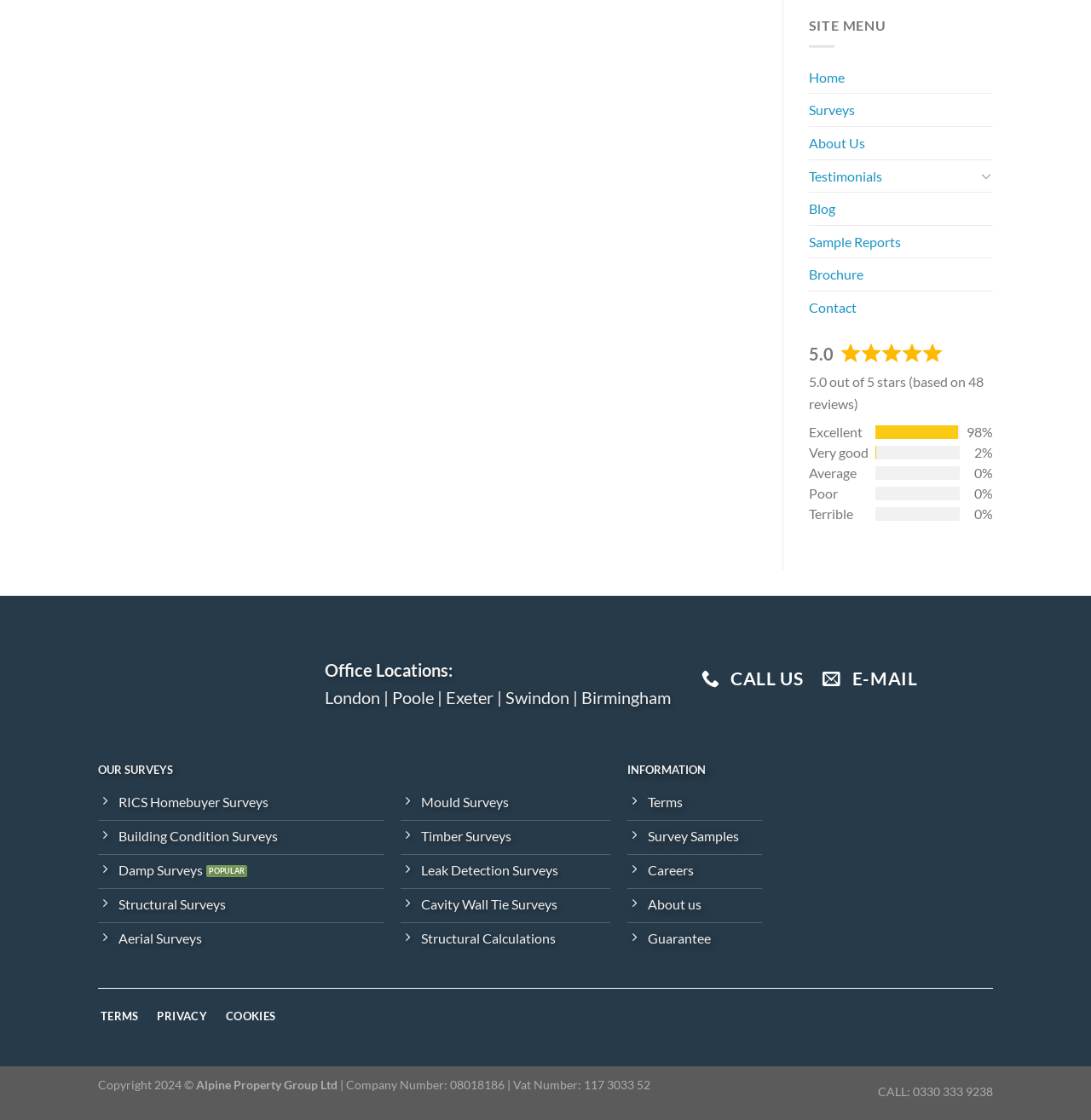Find the bounding box of the UI element described as follows: "What we do".

None